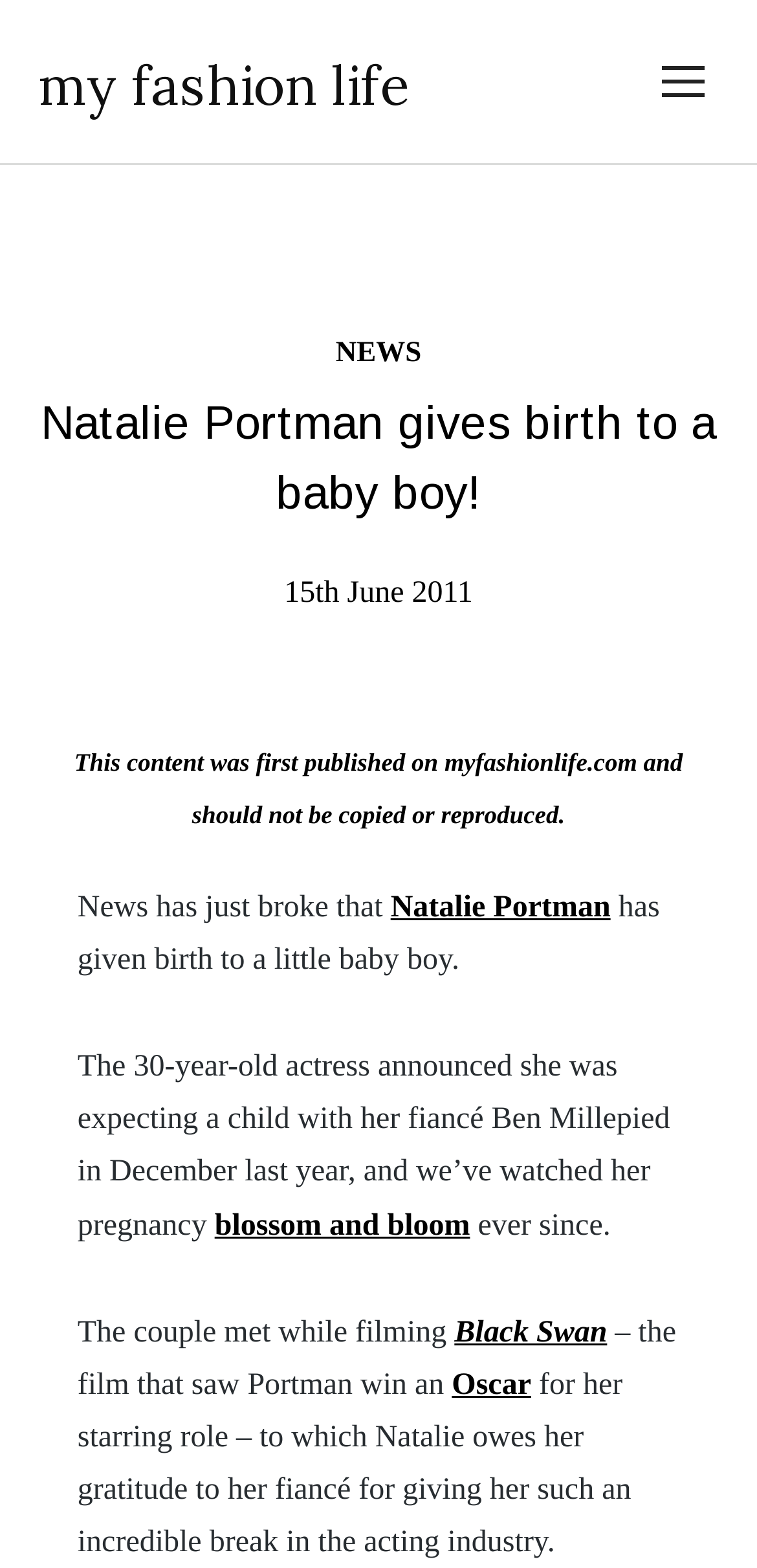Explain in detail what is displayed on the webpage.

The webpage is about Natalie Portman giving birth to a baby boy. At the top, there is a heading "my fashion life" which is also a link. Below it, there is a button to toggle the sidebar and navigation. 

On the left side, there is a header section with a link to "NEWS" and a heading "Natalie Portman gives birth to a baby boy!" with a time stamp "15th June 2011" next to it. 

The main content of the webpage is on the right side, which starts with a statement "This content was first published on myfashionlife.com and should not be copied or reproduced." Below it, there is a news article about Natalie Portman giving birth to a baby boy. The article mentions that Natalie Portman announced her pregnancy in December last year and has been watched by the public since then. The article also mentions how Natalie Portman met her fiancé Ben Millepied while filming "Black Swan", which led to her winning an Oscar.